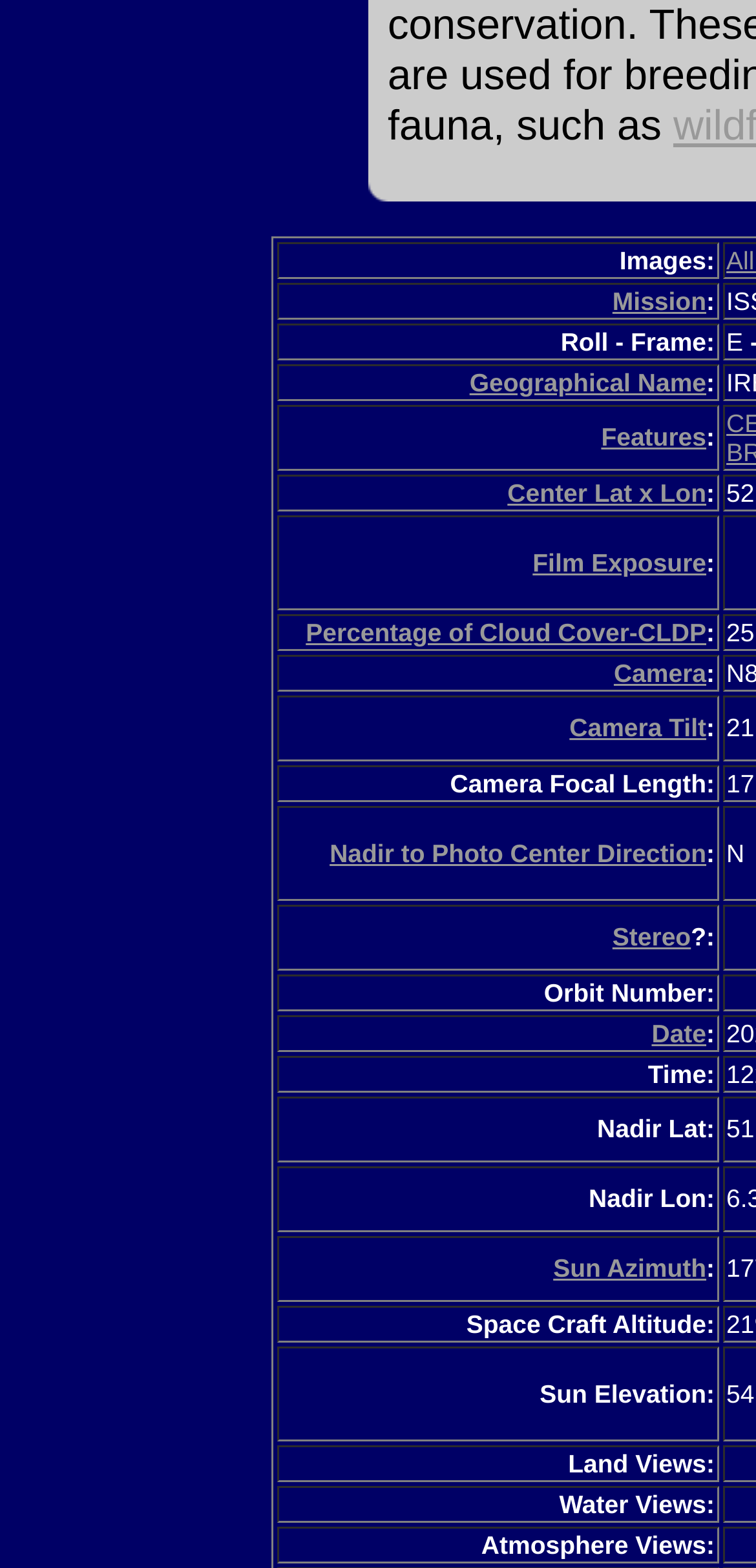Use a single word or phrase to answer the following:
What is the purpose of the 'Image: gray corner' element?

Decoration